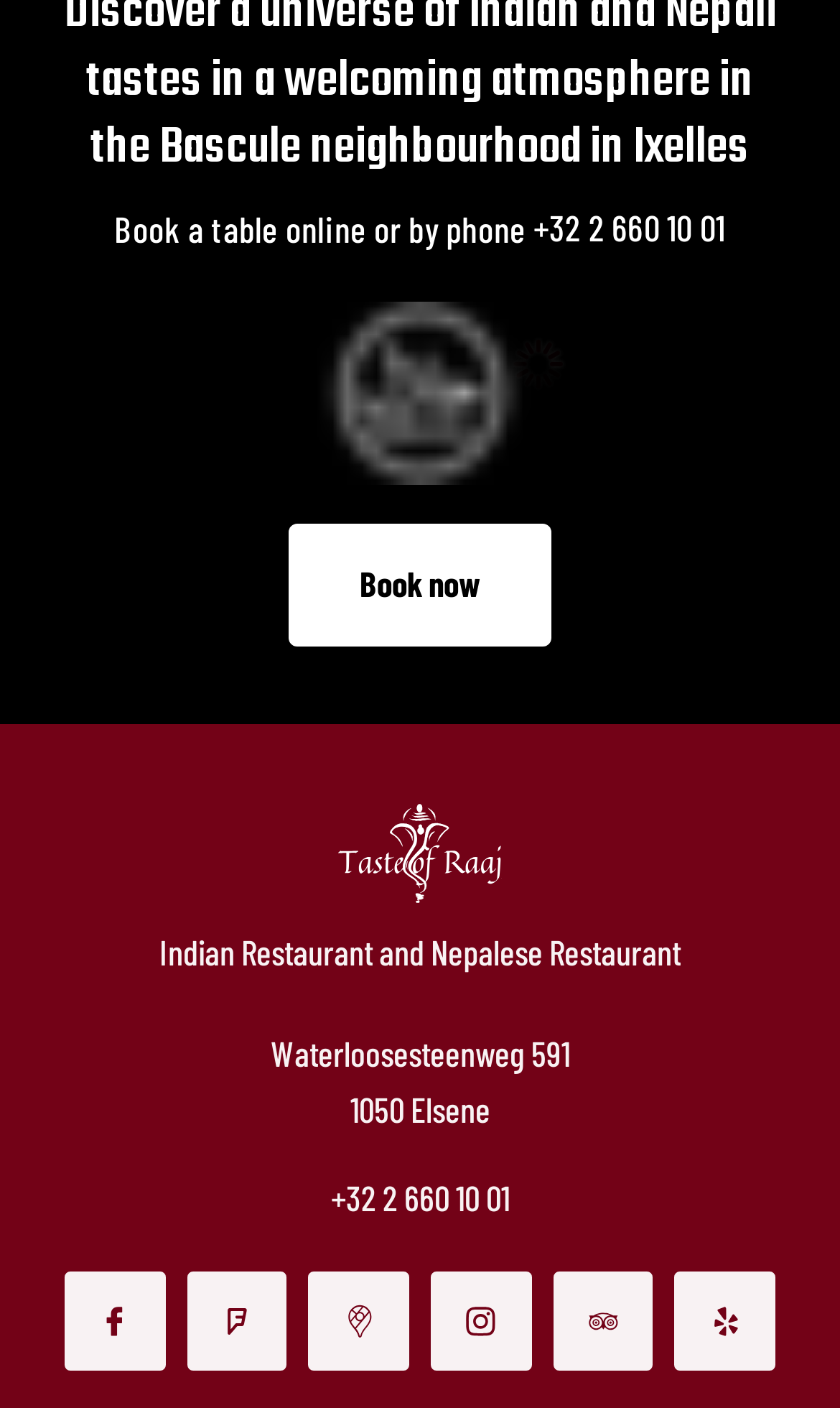Please identify the bounding box coordinates of the area that needs to be clicked to fulfill the following instruction: "view blog."

None